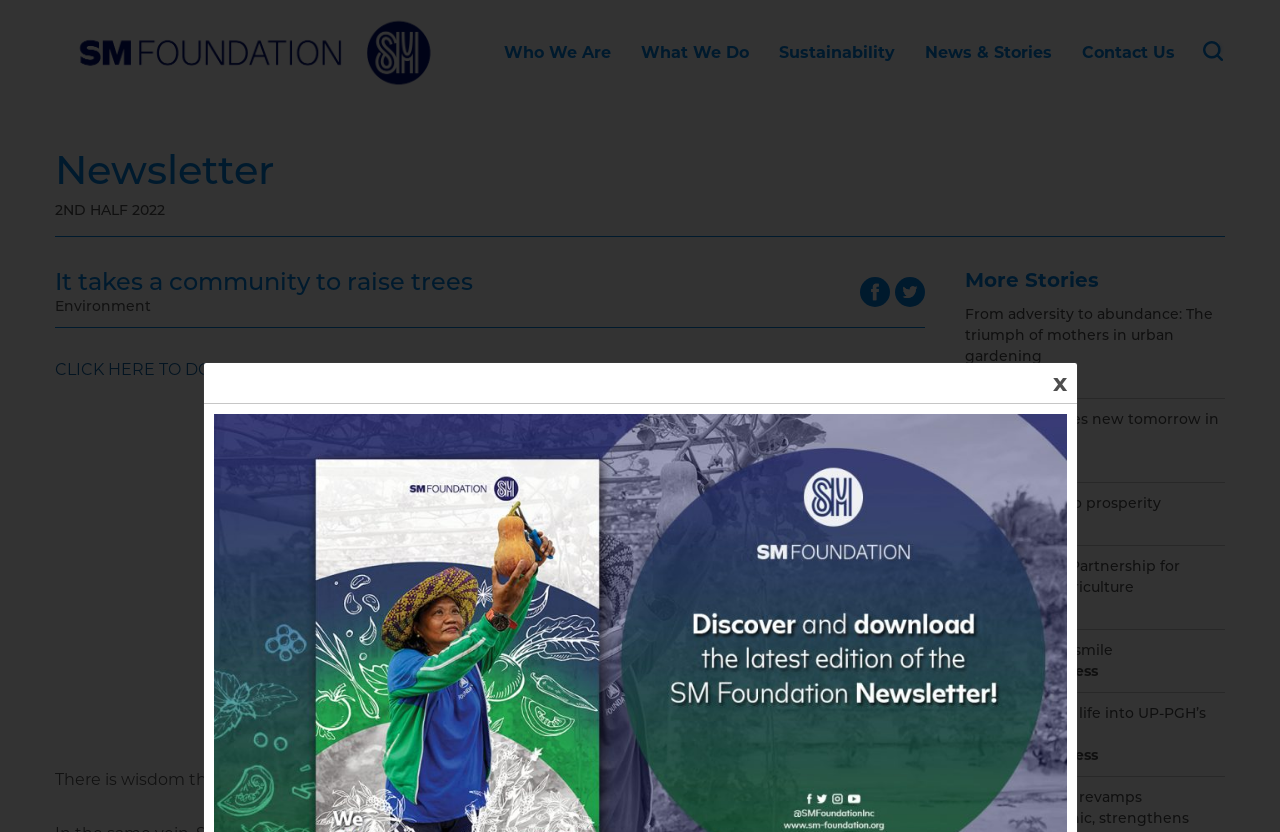Determine the bounding box coordinates for the area that needs to be clicked to fulfill this task: "Go to Who We Are page". The coordinates must be given as four float numbers between 0 and 1, i.e., [left, top, right, bottom].

[0.394, 0.0, 0.477, 0.127]